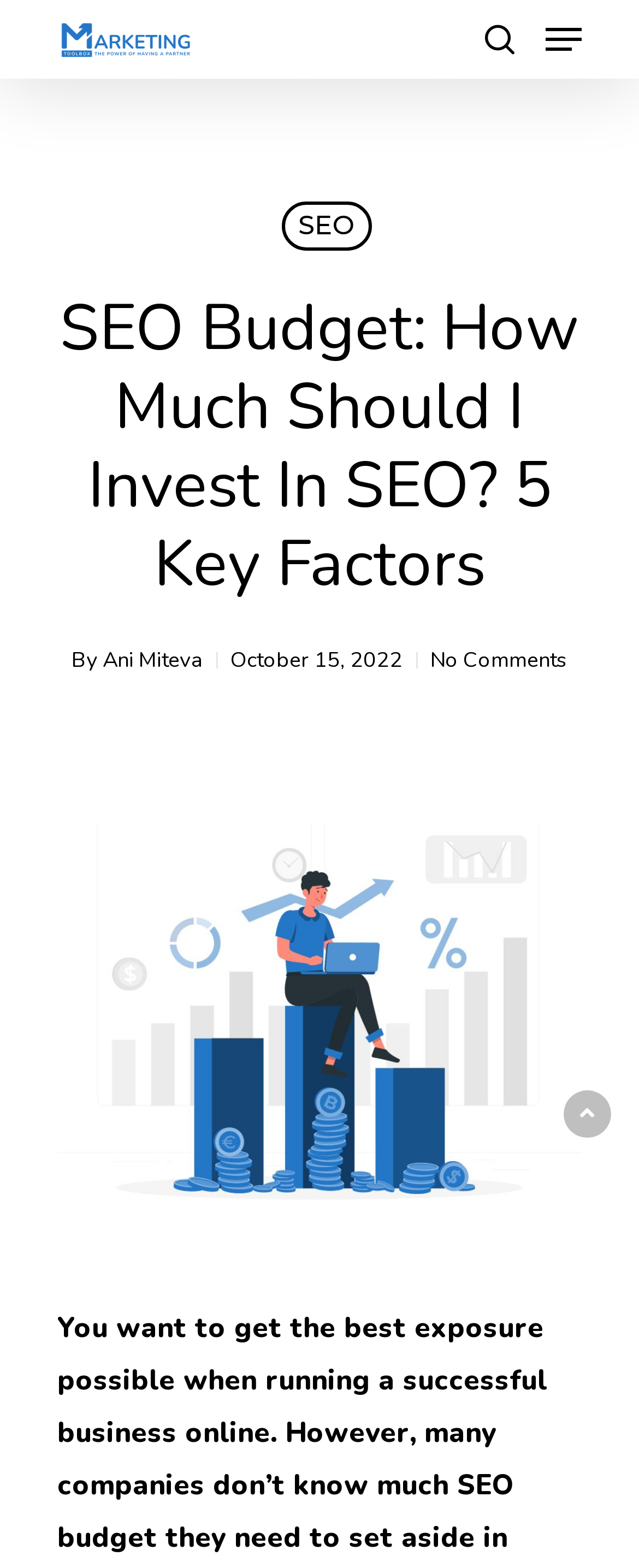Could you find the bounding box coordinates of the clickable area to complete this instruction: "navigate to SEO"?

[0.441, 0.129, 0.582, 0.16]